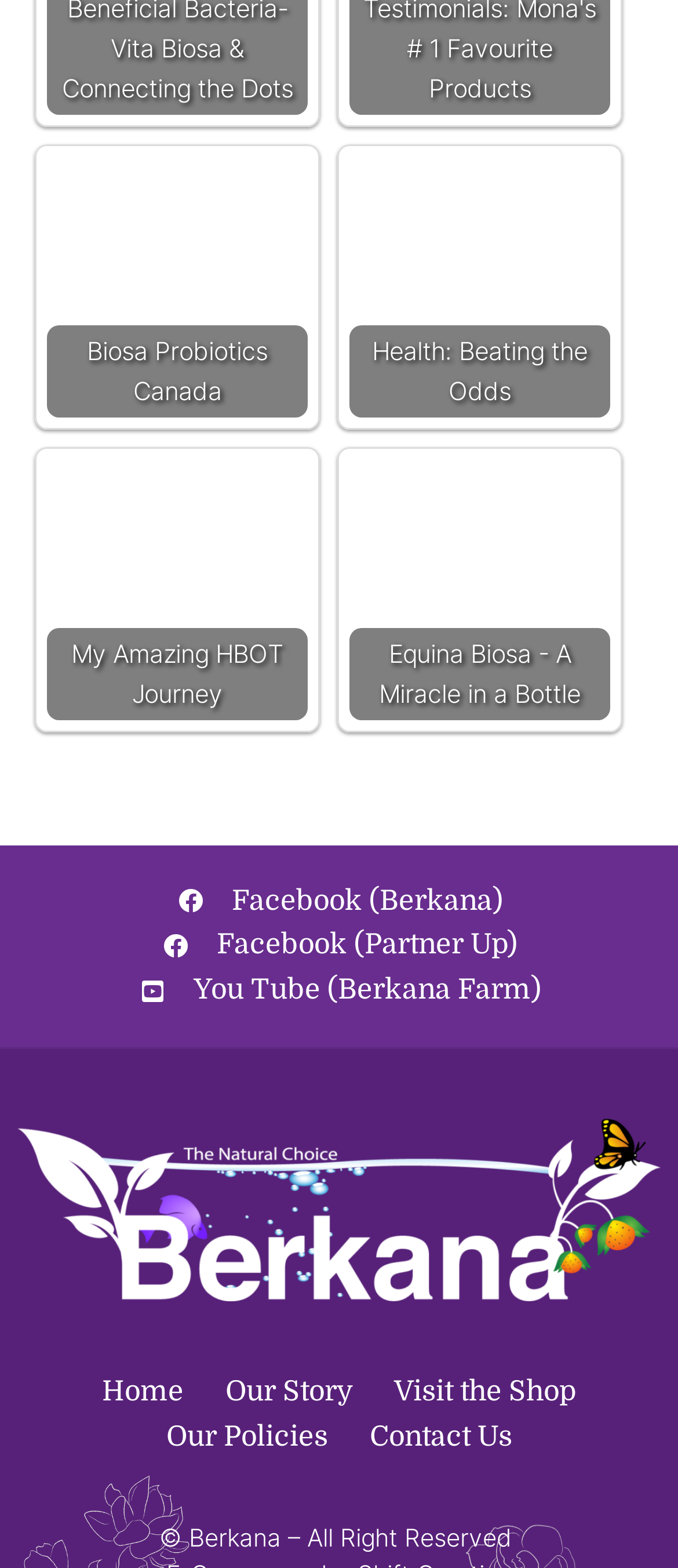What is the topic of the image with the description 'Health Mona;s struggle to beat the odds'?
Please use the image to provide an in-depth answer to the question.

The image with the description 'Health Mona;s struggle to beat the odds' suggests that the topic of the image is related to health, possibly a personal story of overcoming health challenges.